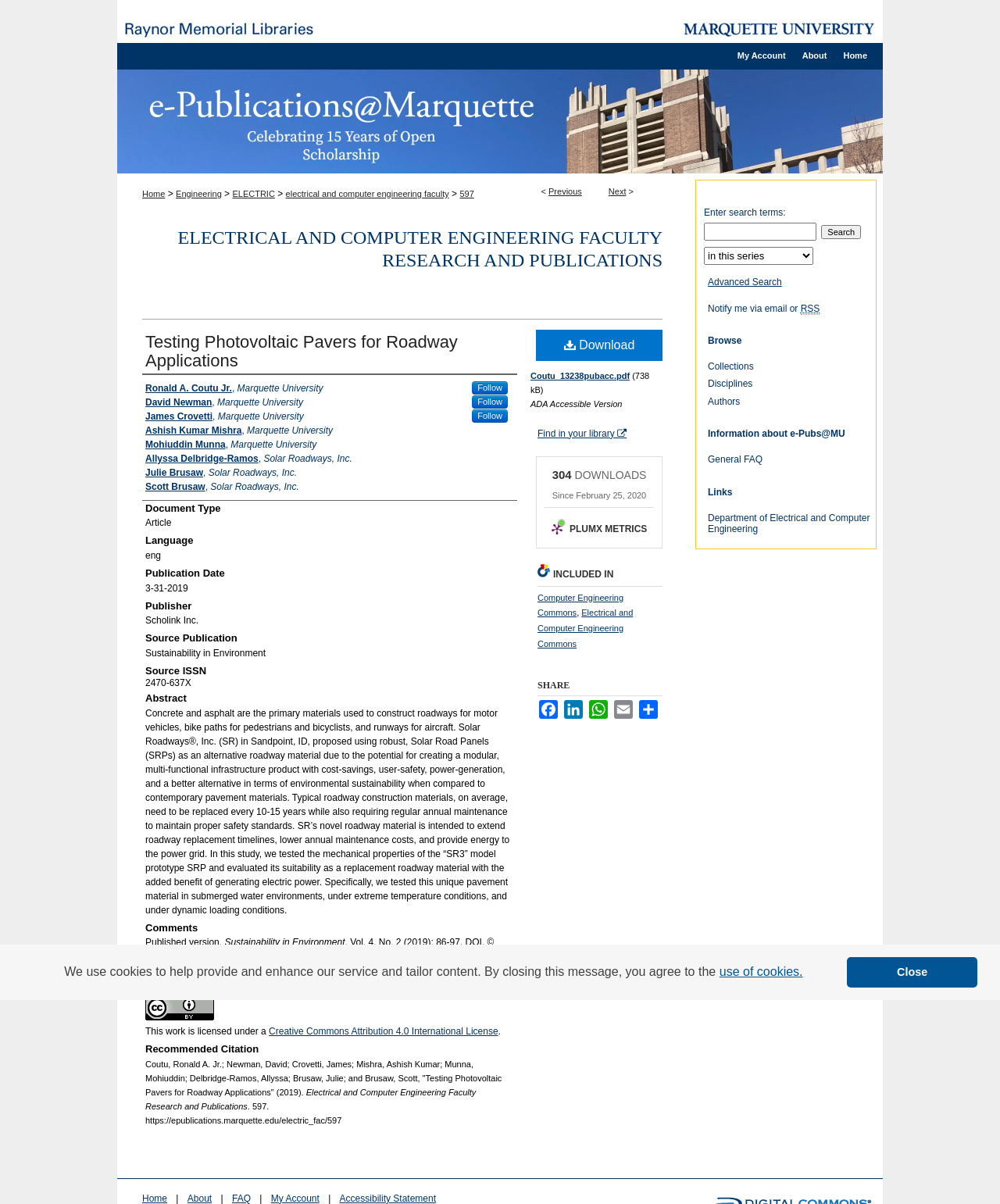Analyze the image and give a detailed response to the question:
What is the publication date of the research paper?

I found the publication date of the research paper by looking at the section with the heading 'Publication Date' which displays the date '3-31-2019'.